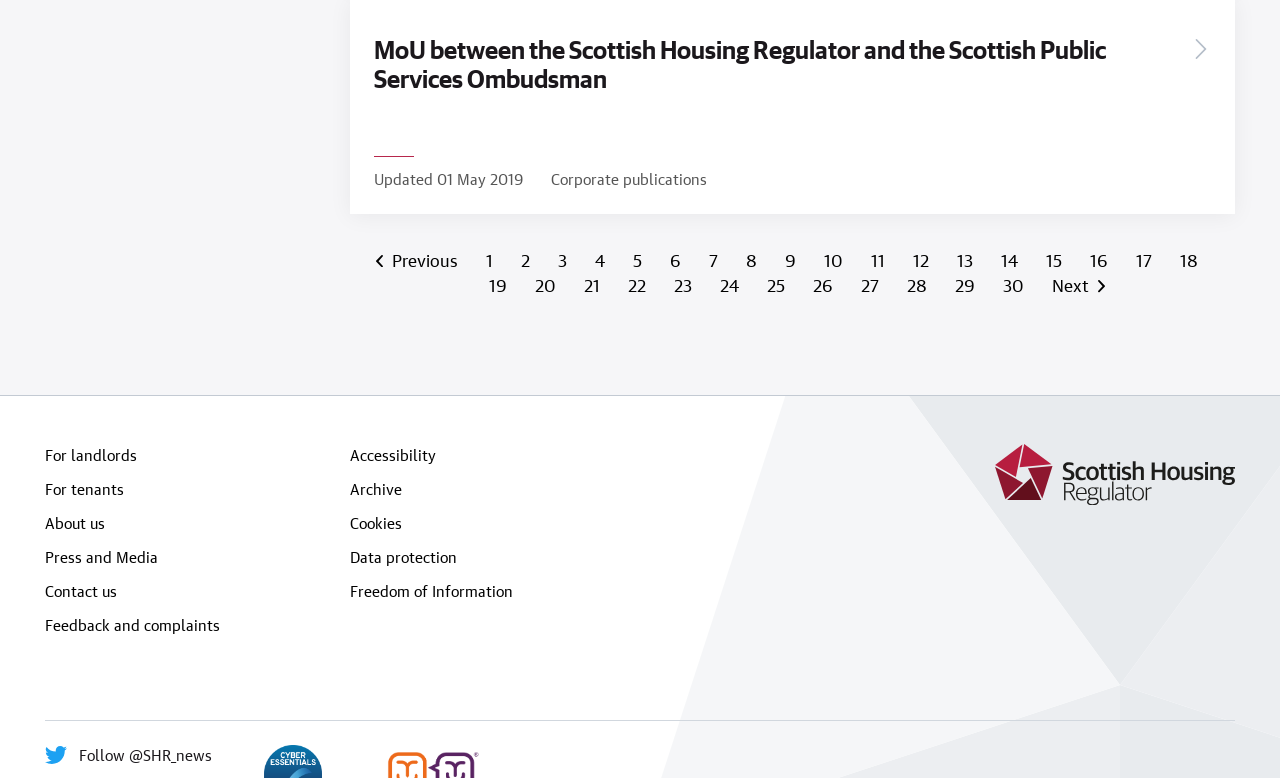What is the logo on the top right corner of the webpage?
Based on the image, answer the question in a detailed manner.

The logo on the top right corner of the webpage is the Scottish Housing Regulator logo, which is an image element with the description 'Scottish Housing Regulator logo'.